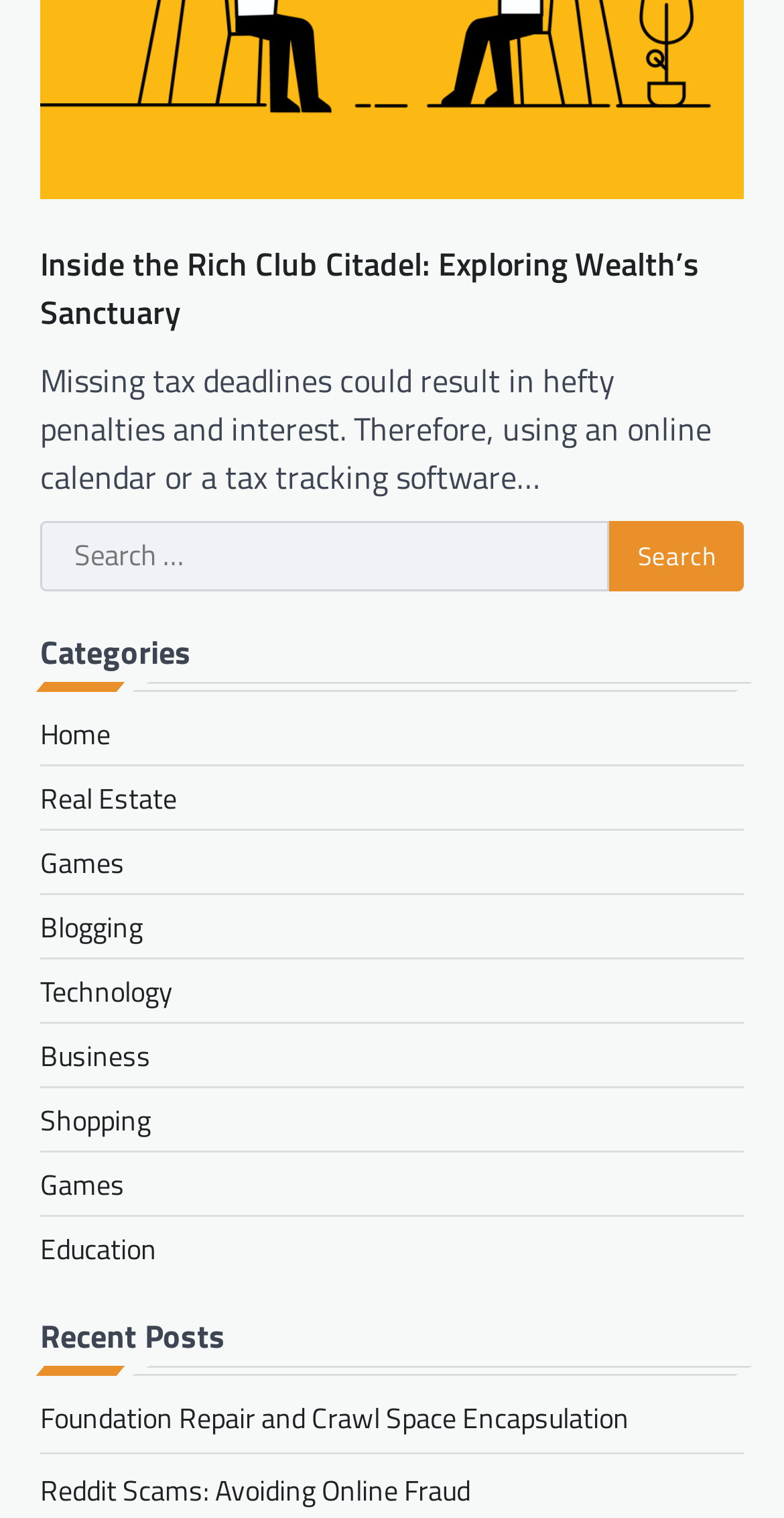Provide the bounding box coordinates for the UI element that is described by this text: "Real Estate". The coordinates should be in the form of four float numbers between 0 and 1: [left, top, right, bottom].

[0.051, 0.512, 0.226, 0.54]